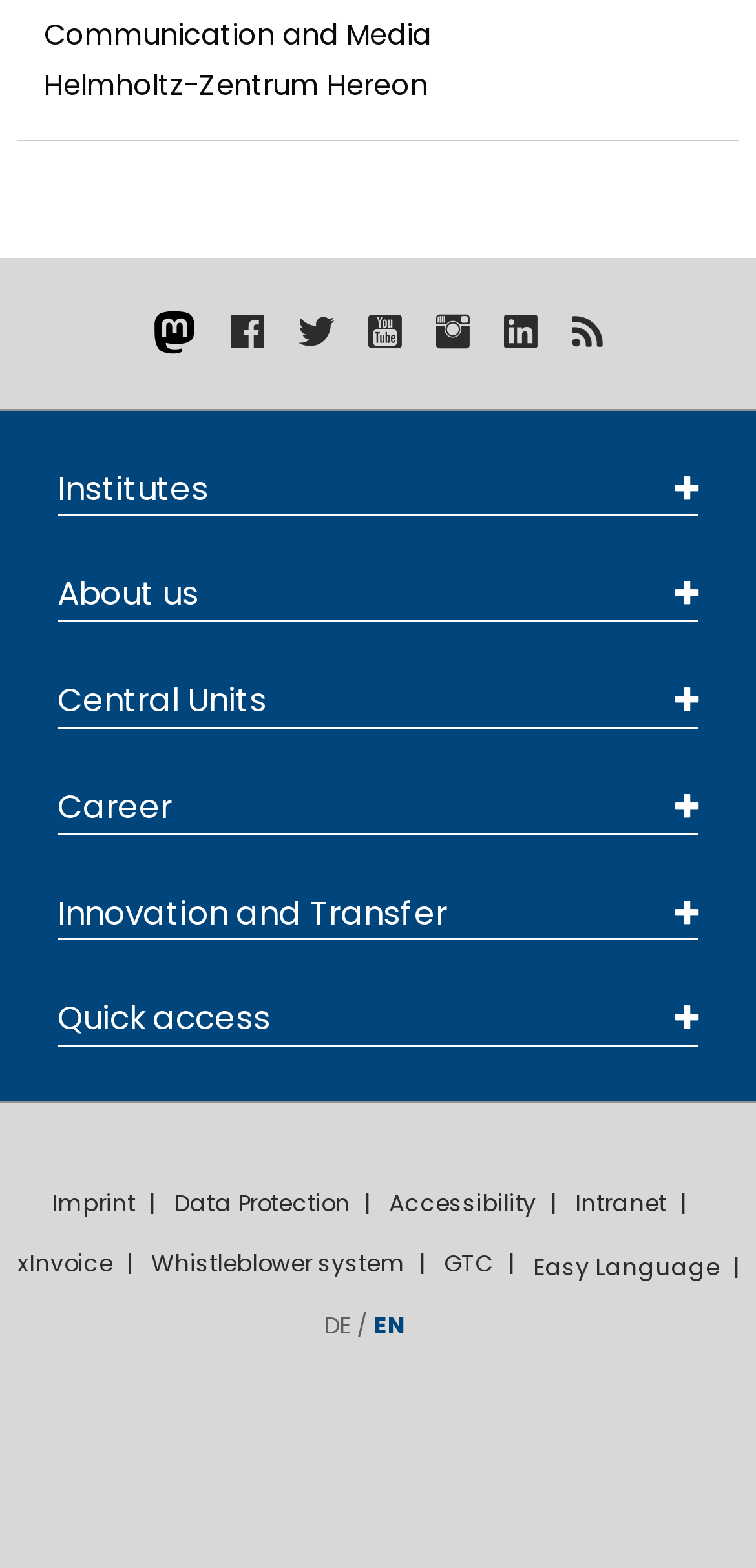What is the last item in the quick access section?
Analyze the image and deliver a detailed answer to the question.

I looked at the quick access section and found that the last item is 'Quick access' itself, which is a header.